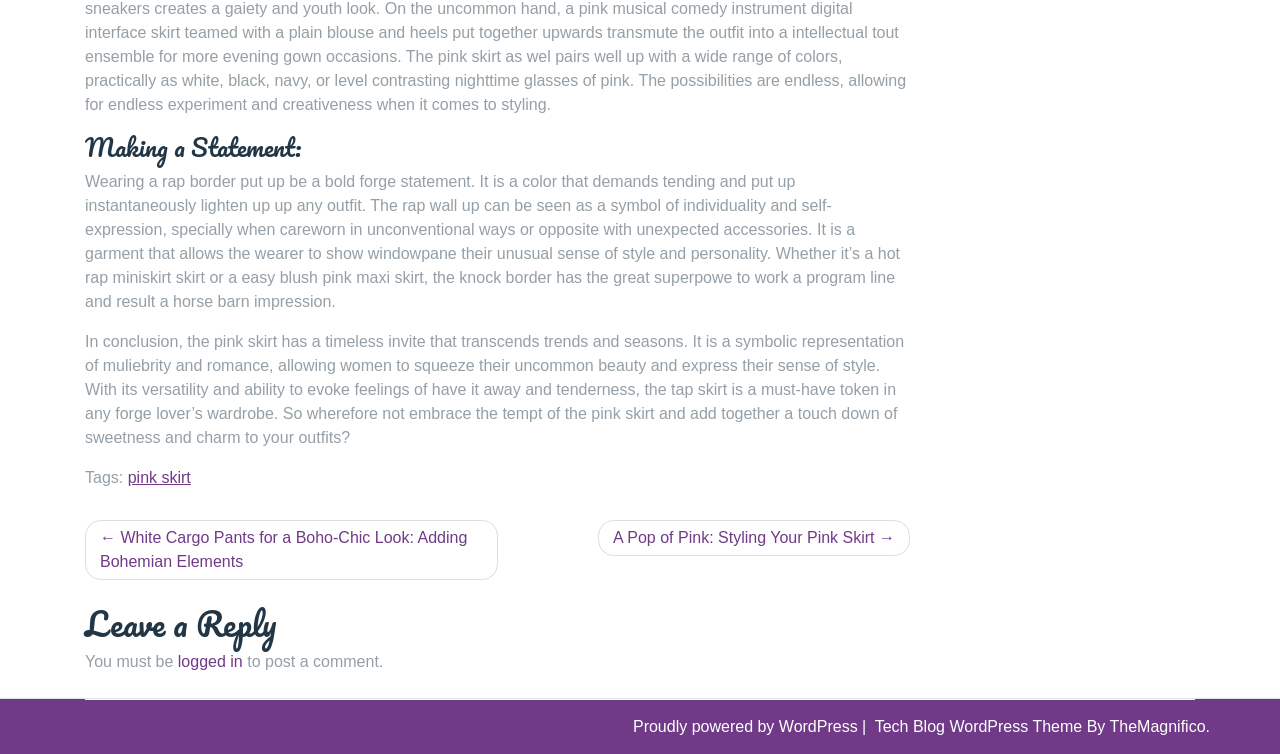Answer the question briefly using a single word or phrase: 
What is the main topic of this webpage?

Pink skirt